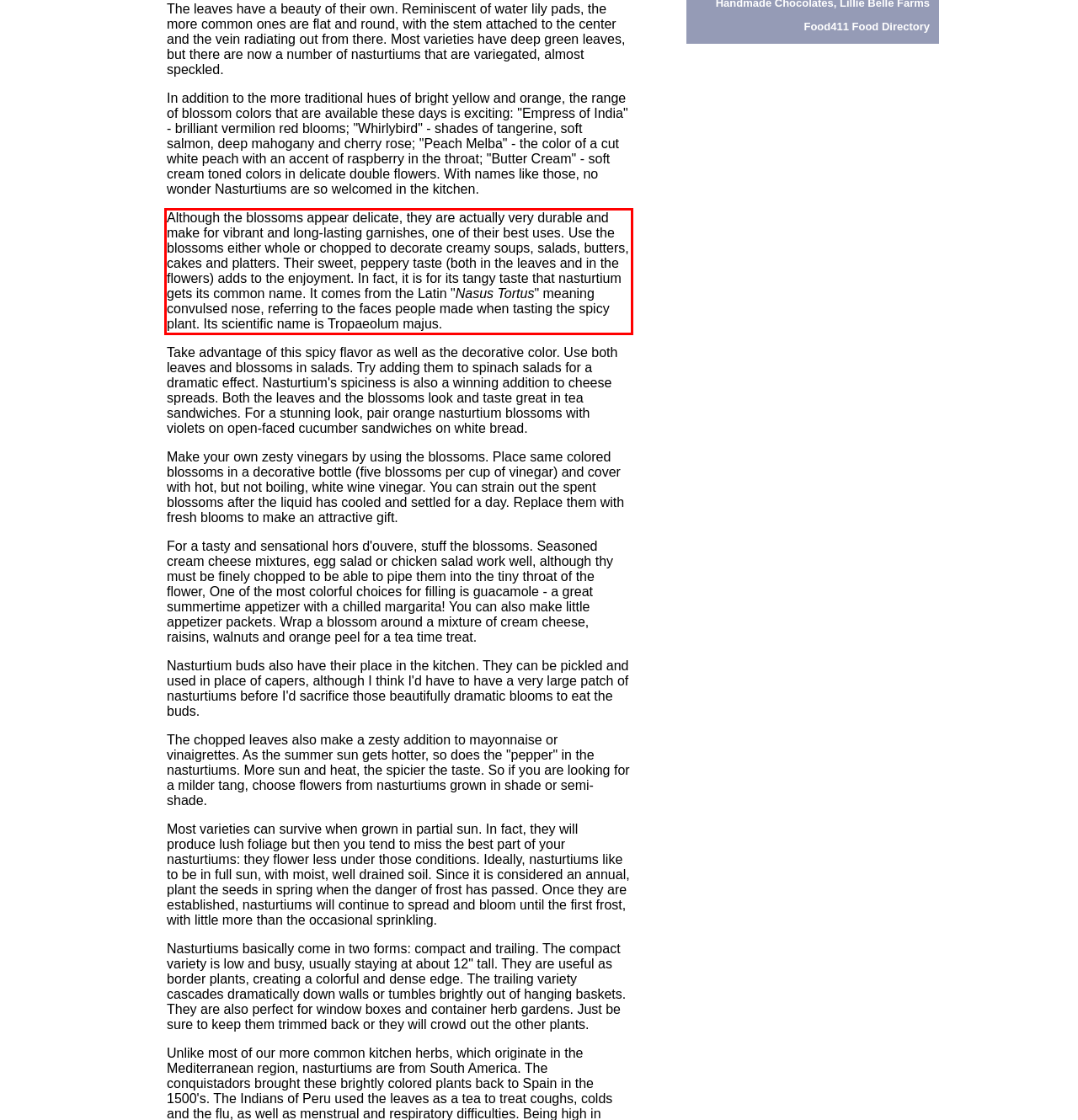Extract and provide the text found inside the red rectangle in the screenshot of the webpage.

Although the blossoms appear delicate, they are actually very durable and make for vibrant and long-lasting garnishes, one of their best uses. Use the blossoms either whole or chopped to decorate creamy soups, salads, butters, cakes and platters. Their sweet, peppery taste (both in the leaves and in the flowers) adds to the enjoyment. In fact, it is for its tangy taste that nasturtium gets its common name. It comes from the Latin "Nasus Tortus" meaning convulsed nose, referring to the faces people made when tasting the spicy plant. Its scientific name is Tropaeolum majus.